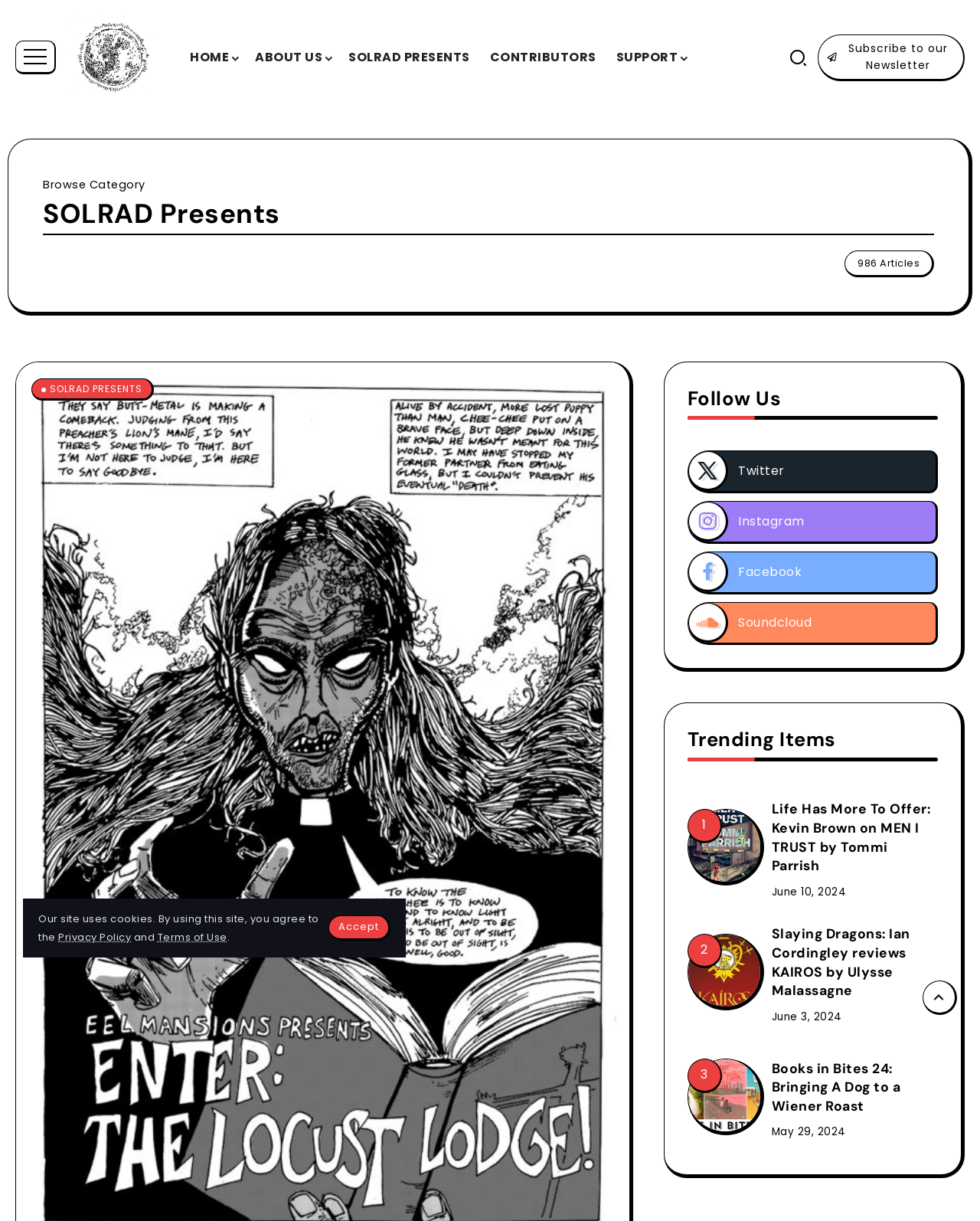Produce a meticulous description of the webpage.

This webpage is titled "SOLRAD Presents - SOLRAD - Page 38". At the top left, there is a SOLRAD logo, which is an image linked to the SOLRAD website. Next to the logo, there are five navigation links: "HOME", "ABOUT US", "SOLRAD PRESENTS", "CONTRIBUTORS", and "SUPPORT". 

Below the navigation links, there is a section with a heading "SOLRAD Presents" and a subheading "986 Articles". Underneath, there are three social media links: "Twitter", "Instagram", and "Facebook", each accompanied by a corresponding icon. 

Further down, there is a section titled "Trending Items" with three article previews. Each preview consists of an image, a heading with a link to the article, and a date. The headings are "Life Has More To Offer: Kevin Brown on MEN I TRUST by Tommi Parrish", "Slaying Dragons: Ian Cordingley reviews KAIROS by Ulysse Malassagne", and "Books in Bites 24: Bringing A Dog to a Wiener Roast". 

At the bottom of the page, there is a notice about the site's use of cookies, with links to the "Privacy Policy" and "Terms of Use". There is also an "Accept" button to agree to the terms.